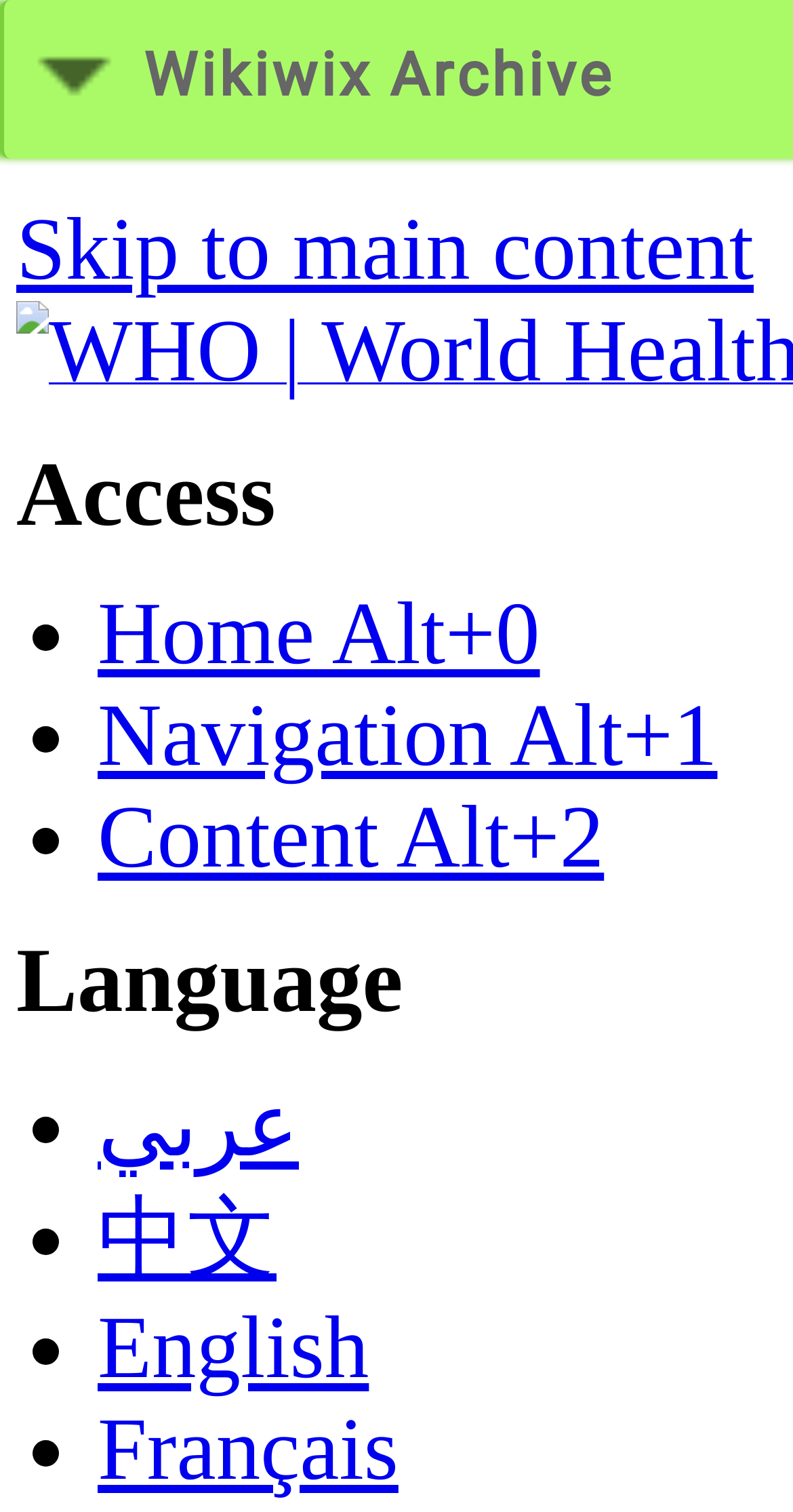Predict the bounding box for the UI component with the following description: "title="WHO | World Health Organization"".

[0.021, 0.335, 0.632, 0.4]